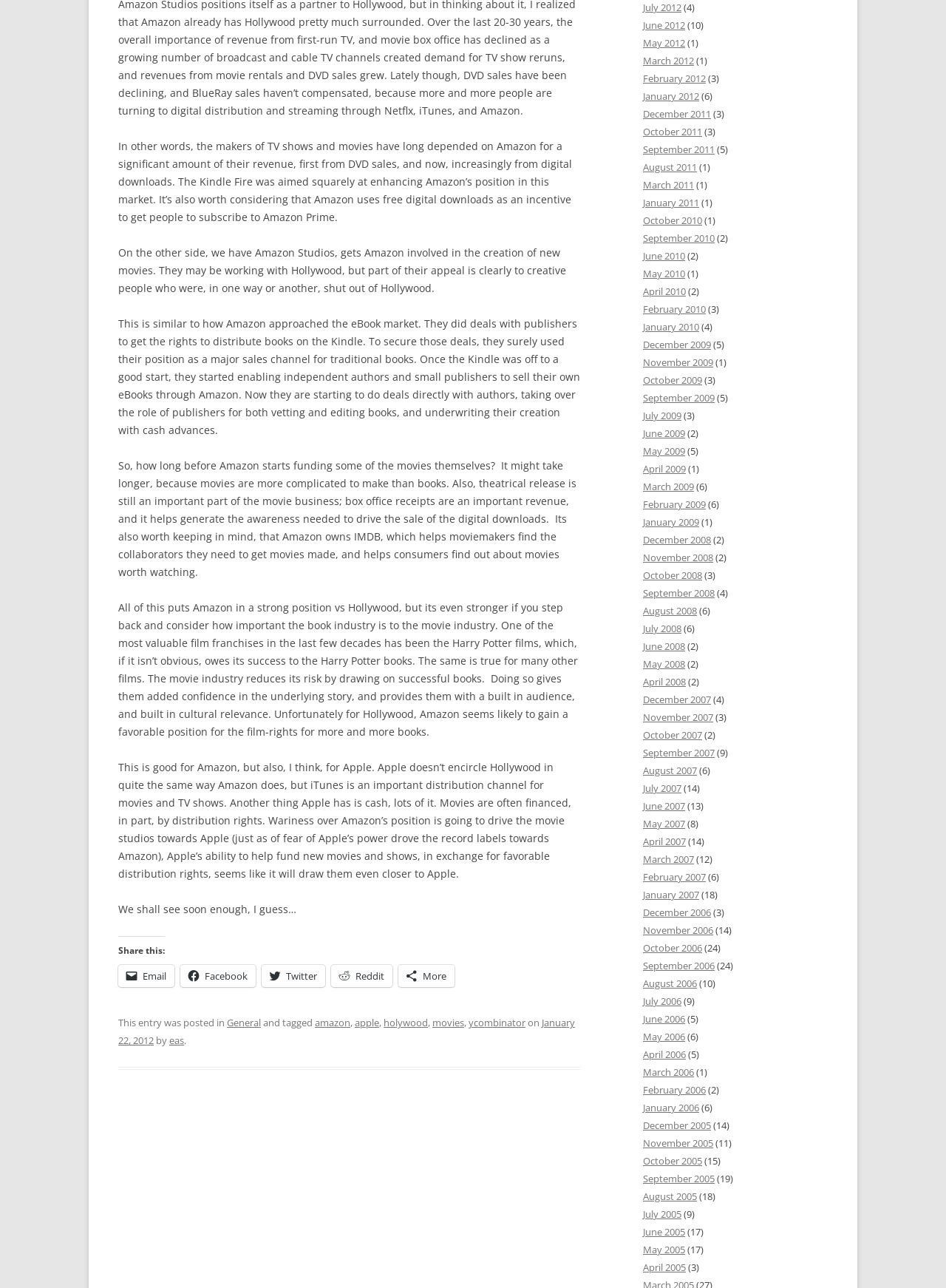What is the role of Apple in the movie industry?
Please describe in detail the information shown in the image to answer the question.

The article mentions that Apple's iTunes is an important distribution channel for movies and TV shows, and that Apple's cash reserves could be used to help fund new movies and shows in exchange for favorable distribution rights.